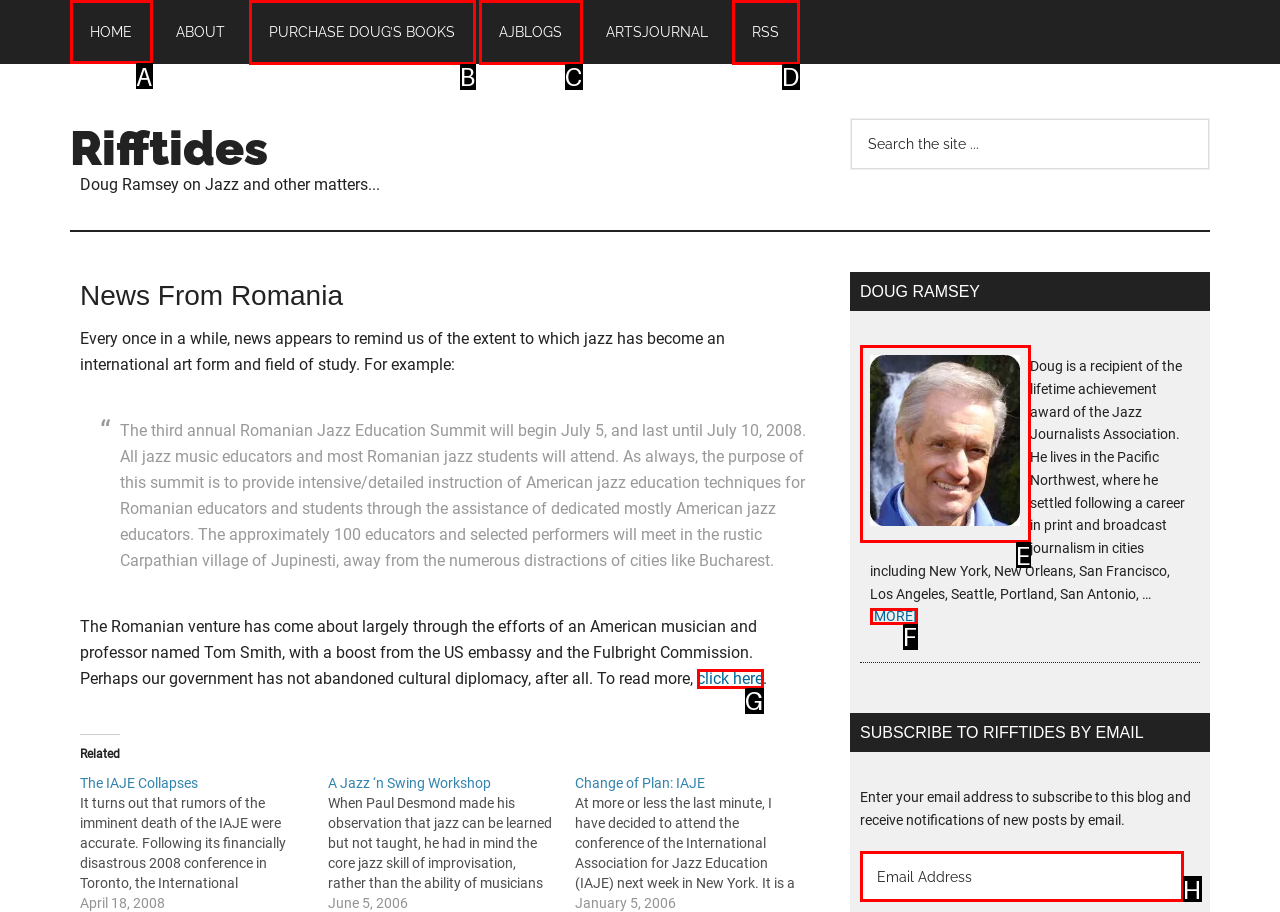Tell me which letter corresponds to the UI element that should be clicked to fulfill this instruction: Click HOME
Answer using the letter of the chosen option directly.

A